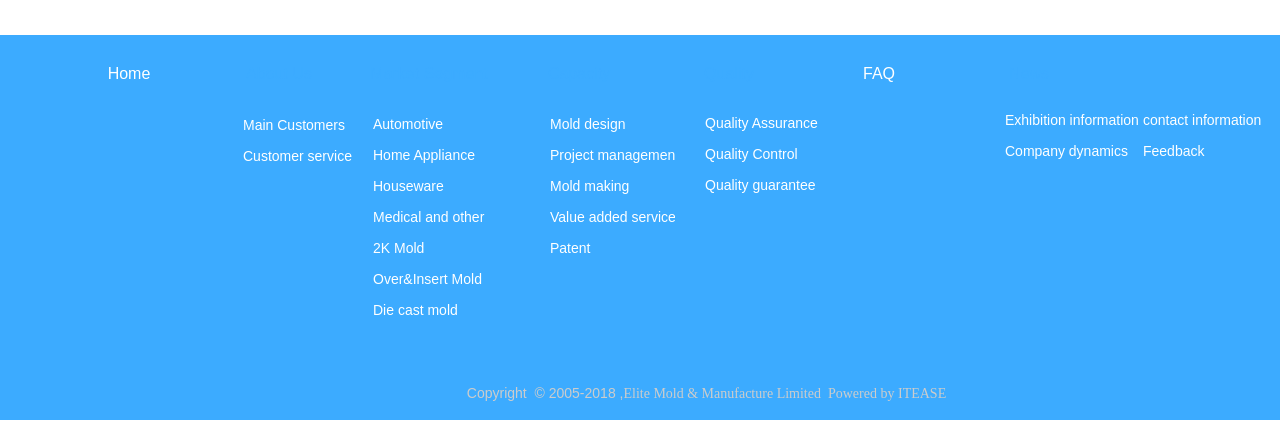Kindly determine the bounding box coordinates for the area that needs to be clicked to execute this instruction: "access 'Hall Tickets'".

None